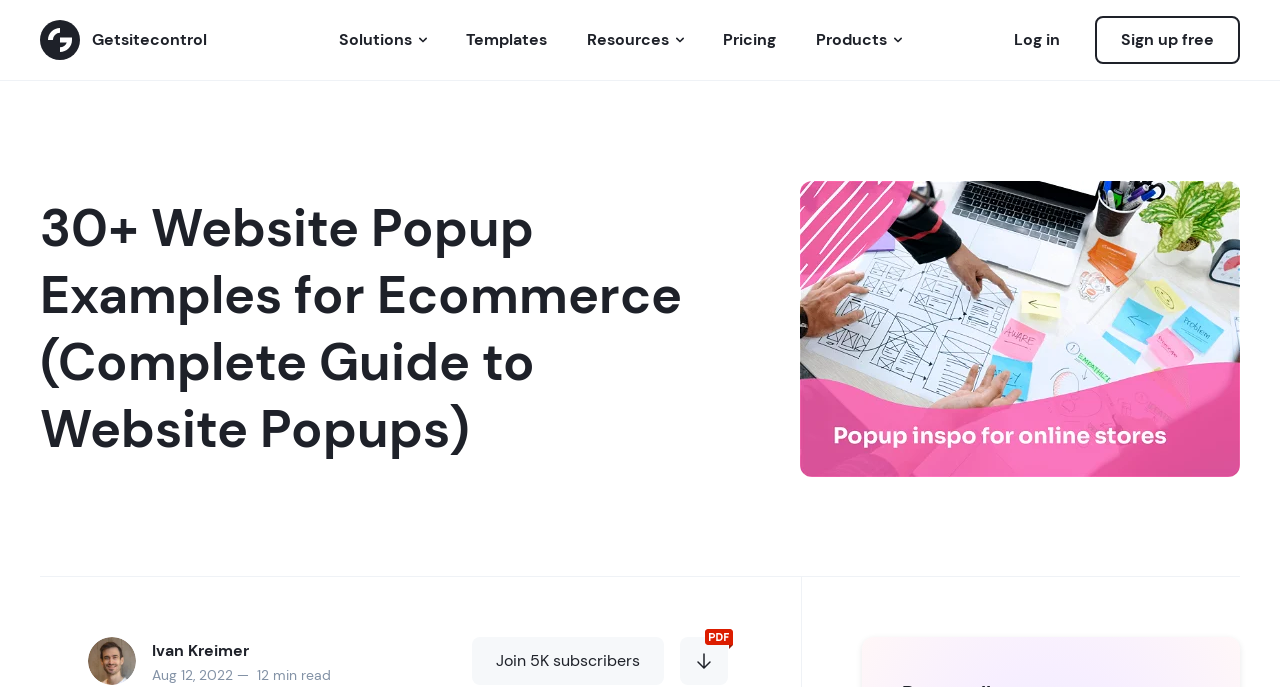How many menu items are in the top navigation bar?
Your answer should be a single word or phrase derived from the screenshot.

5